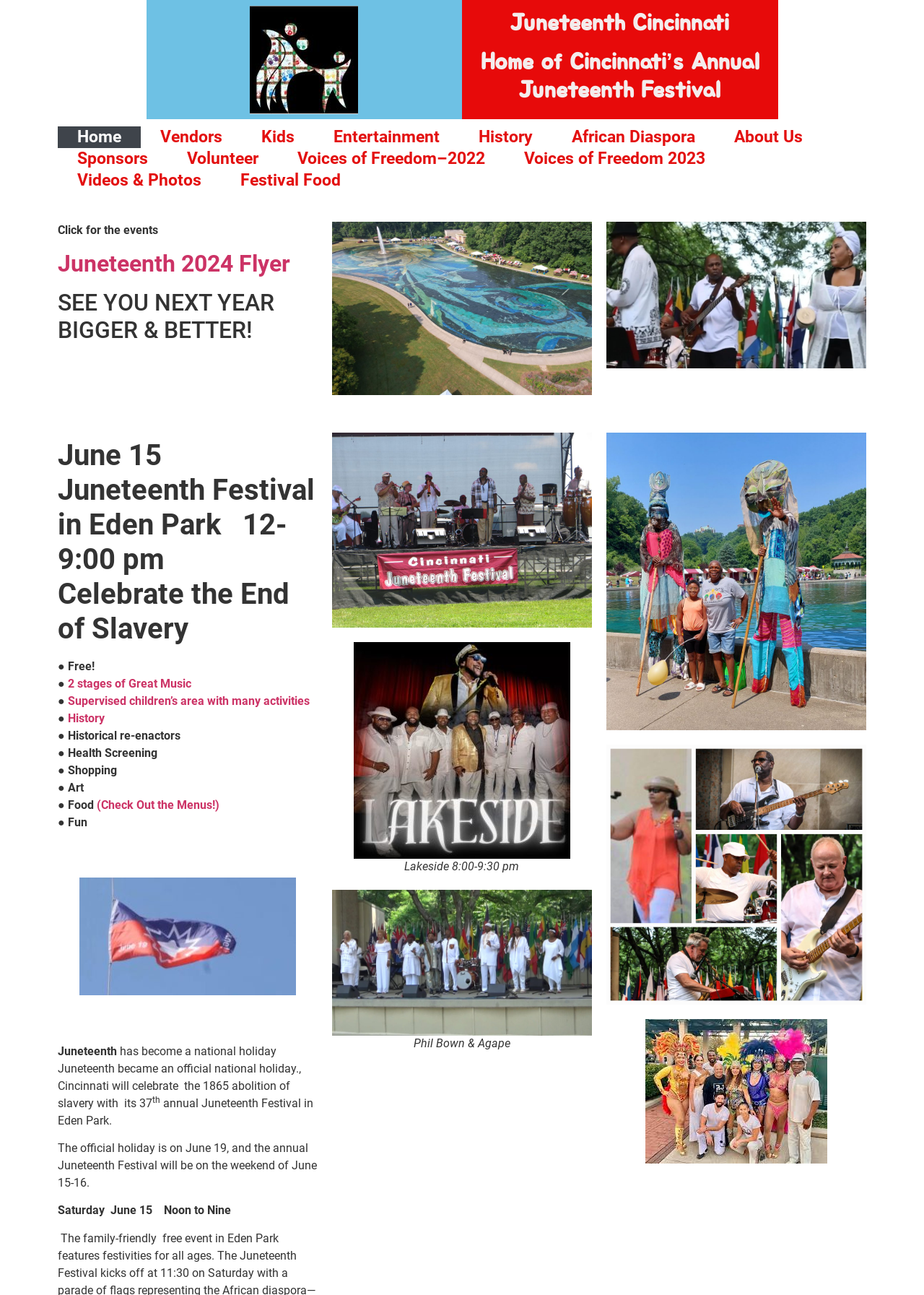Locate the bounding box coordinates of the UI element described by: "Voices of Freedom–2022". Provide the coordinates as four float numbers between 0 and 1, formatted as [left, top, right, bottom].

[0.301, 0.114, 0.546, 0.131]